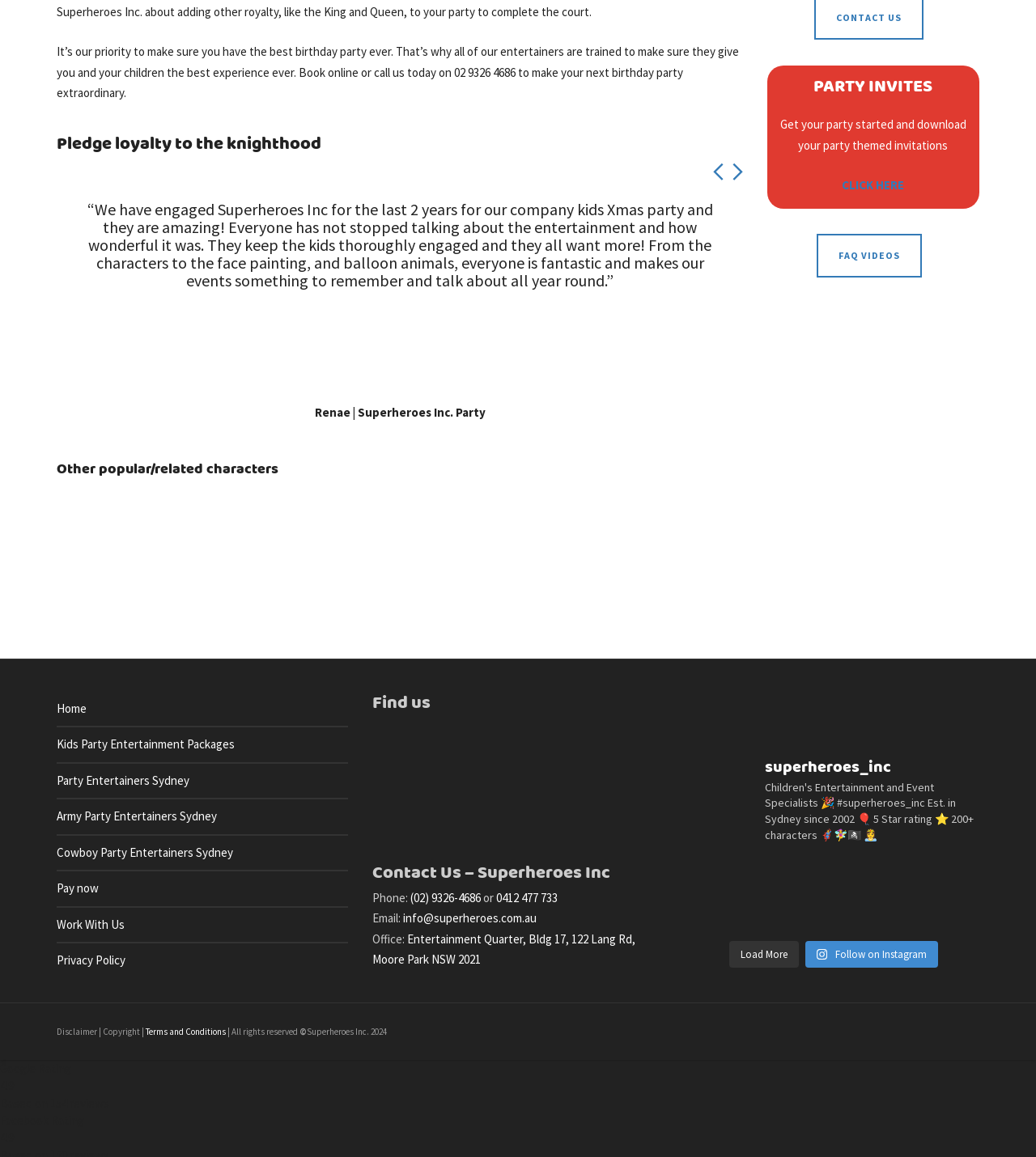Locate the bounding box coordinates of the item that should be clicked to fulfill the instruction: "Click on the 'Start a discussion' link".

None